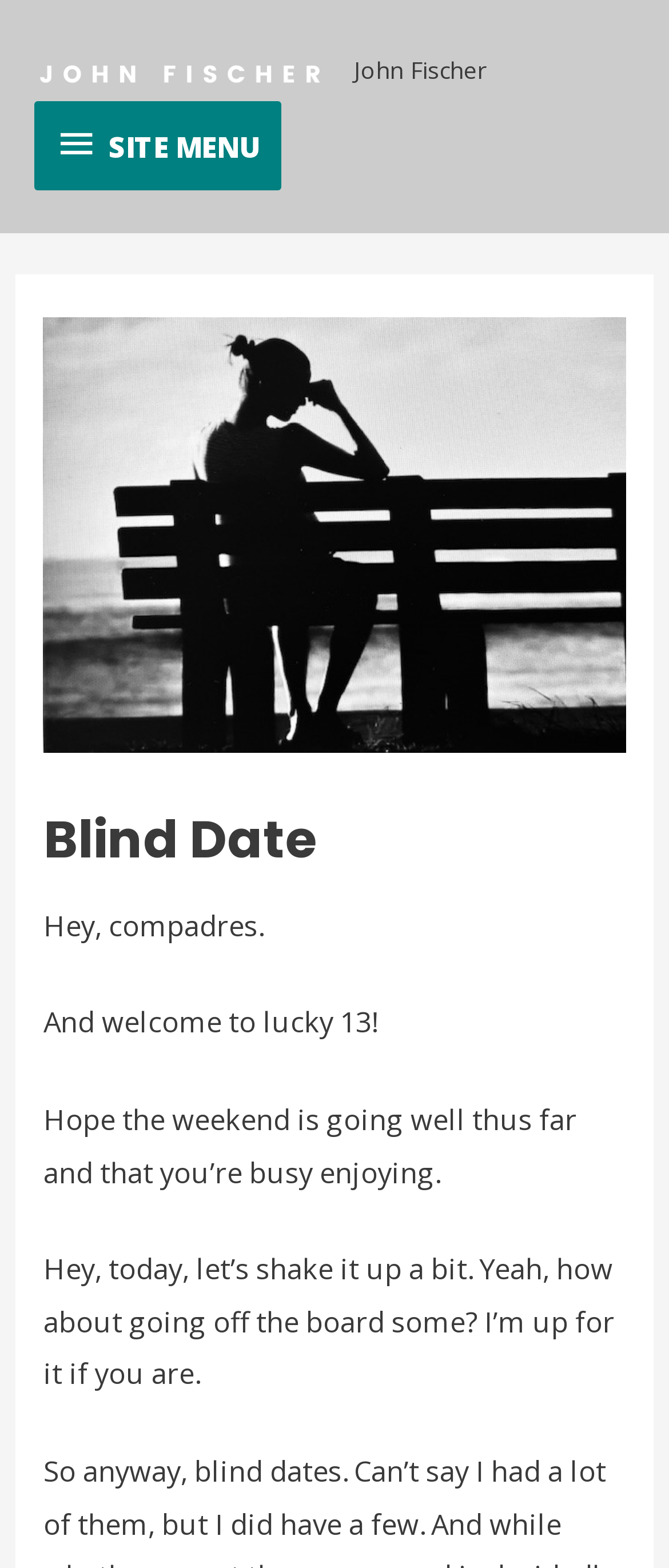Use a single word or phrase to respond to the question:
What is the tone of the author's writing?

Casual